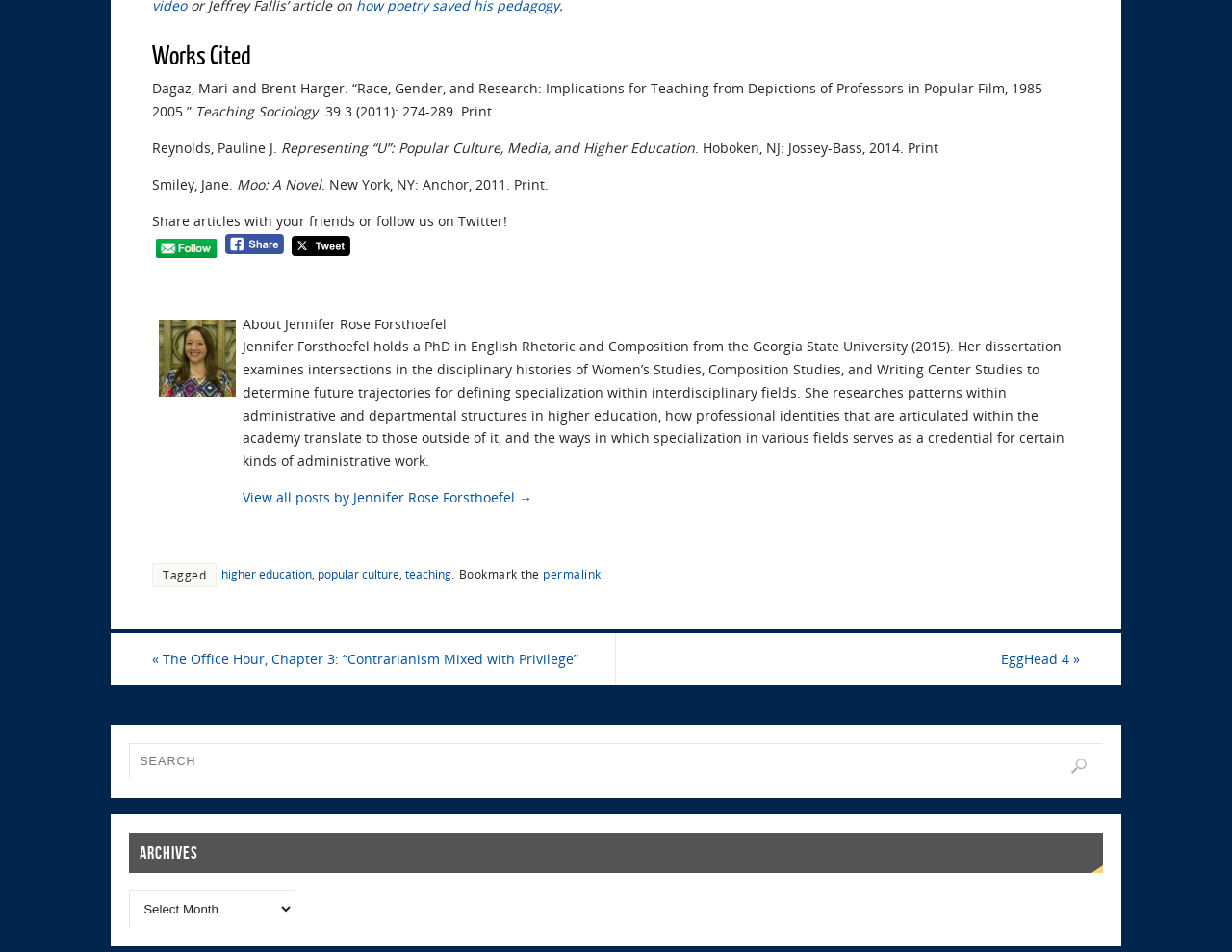Find the bounding box coordinates for the element that must be clicked to complete the instruction: "Search for something". The coordinates should be four float numbers between 0 and 1, indicated as [left, top, right, bottom].

[0.105, 0.781, 0.895, 0.819]